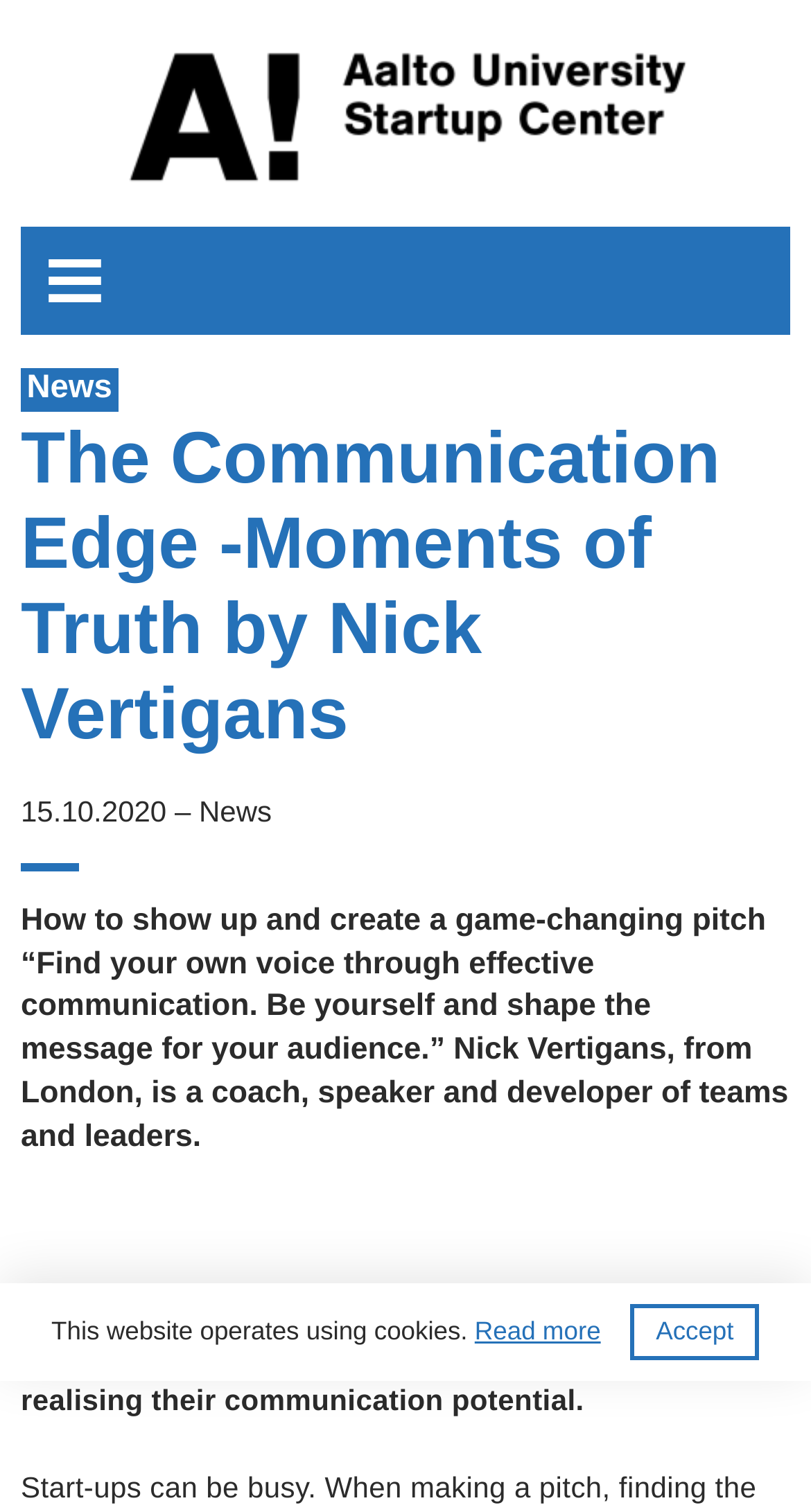Give a one-word or short-phrase answer to the following question: 
Who is the author of the latest article?

Nick Vertigans